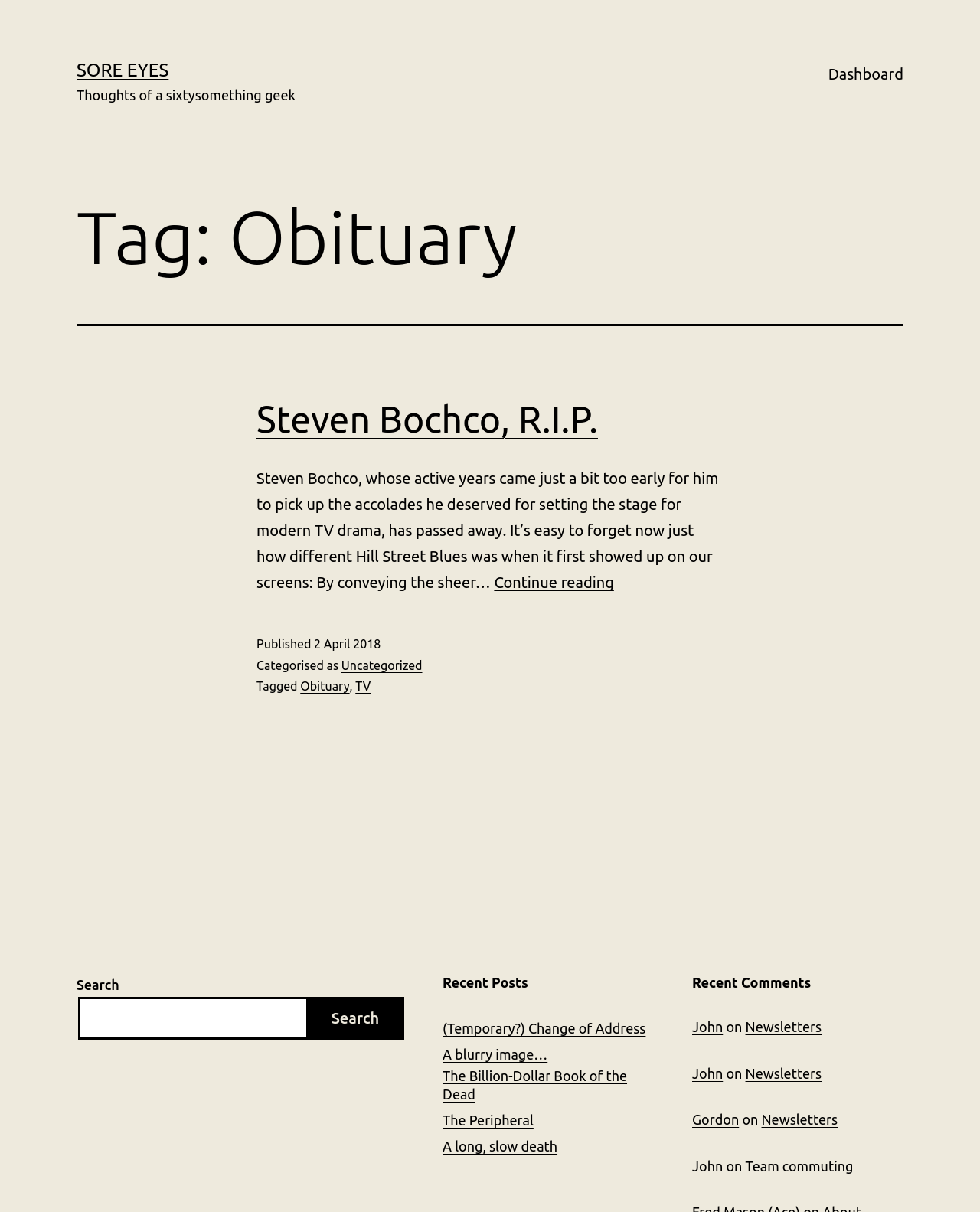Pinpoint the bounding box coordinates of the element that must be clicked to accomplish the following instruction: "Read the 'Steven Bochco, R.I.P.' article". The coordinates should be in the format of four float numbers between 0 and 1, i.e., [left, top, right, bottom].

[0.262, 0.326, 0.738, 0.365]